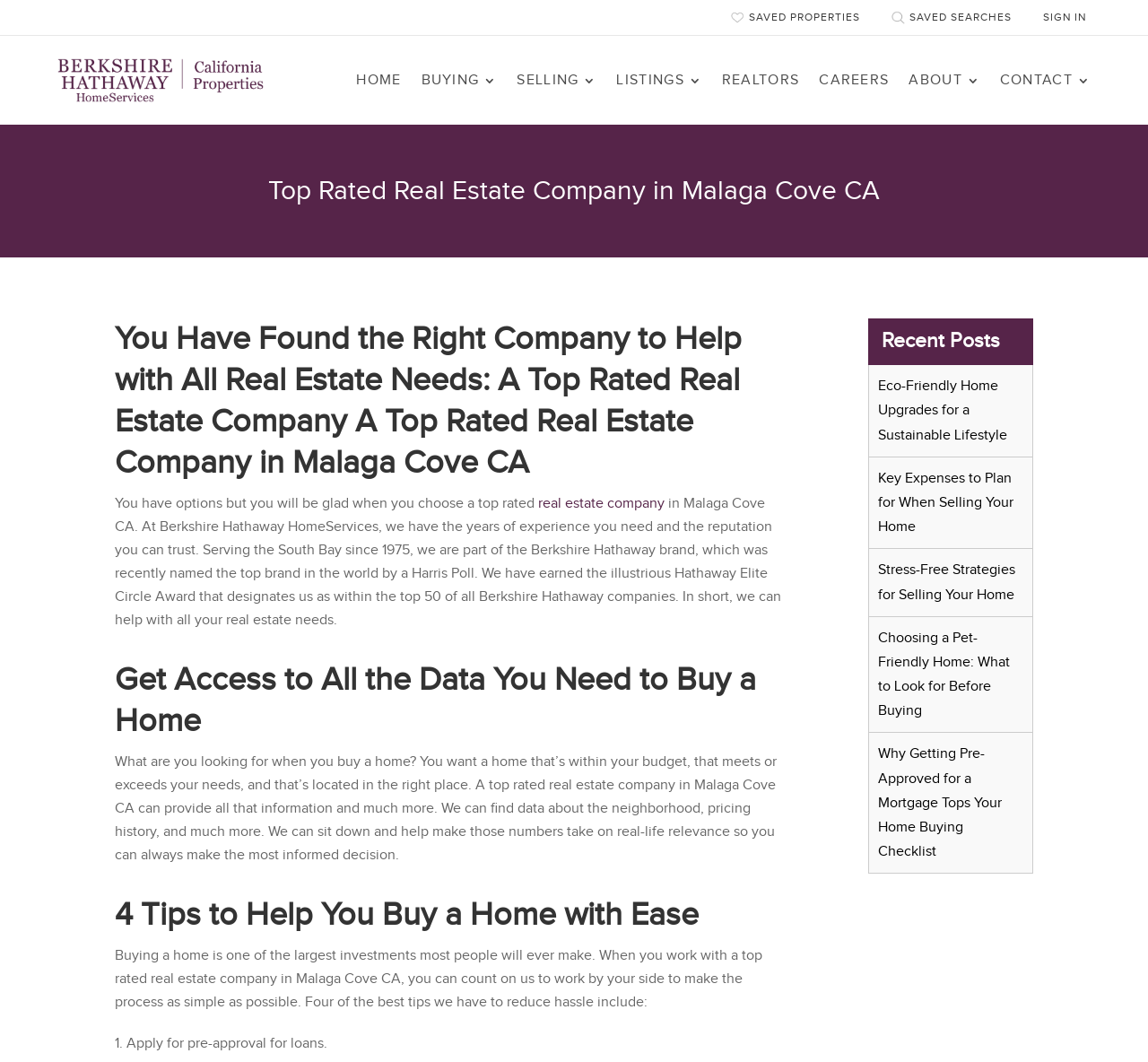Can you find the bounding box coordinates for the element to click on to achieve the instruction: "View the blog posts"?

None